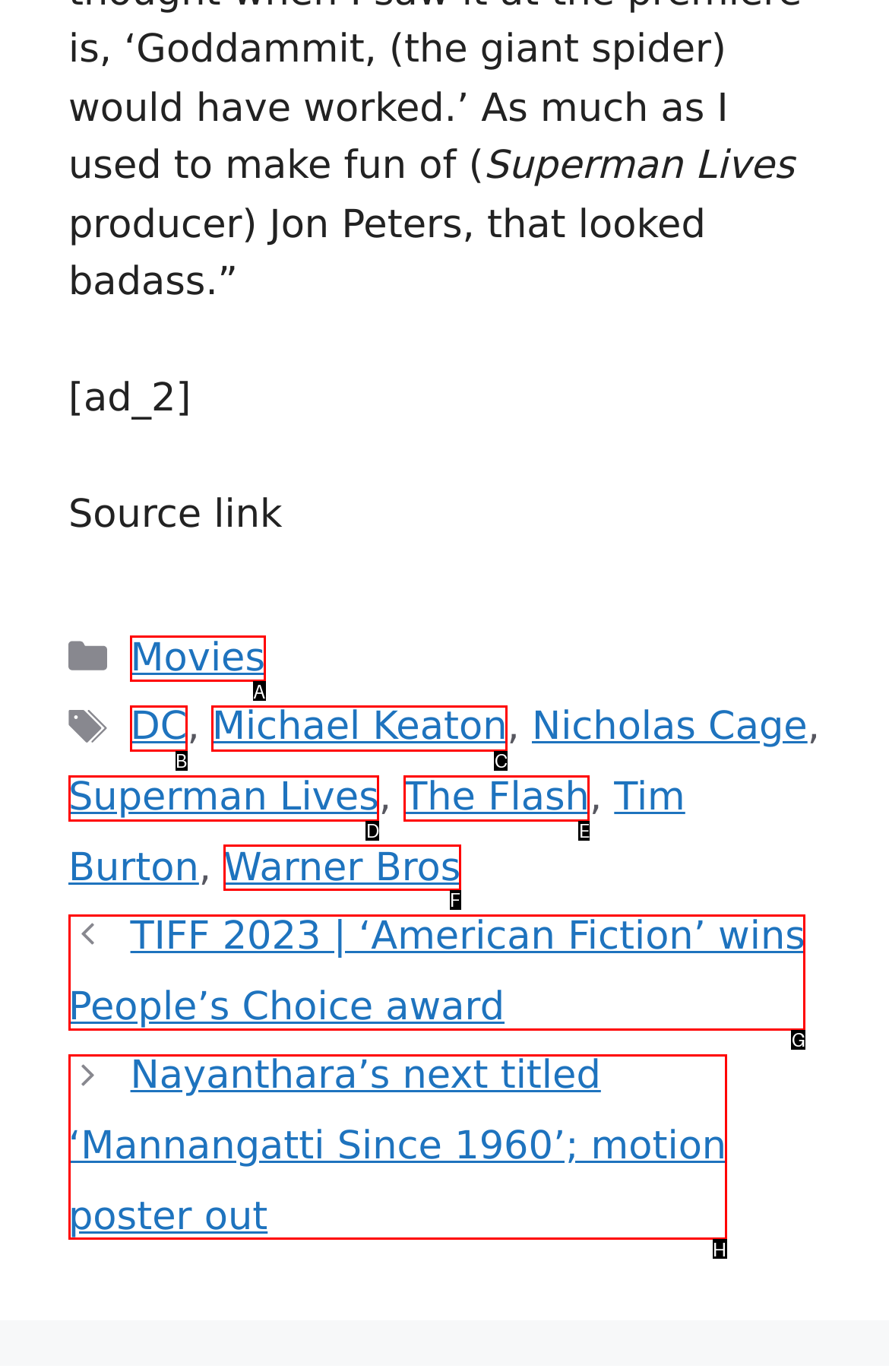Tell me which one HTML element I should click to complete the following task: Explore the 'Warner Bros' topic Answer with the option's letter from the given choices directly.

F